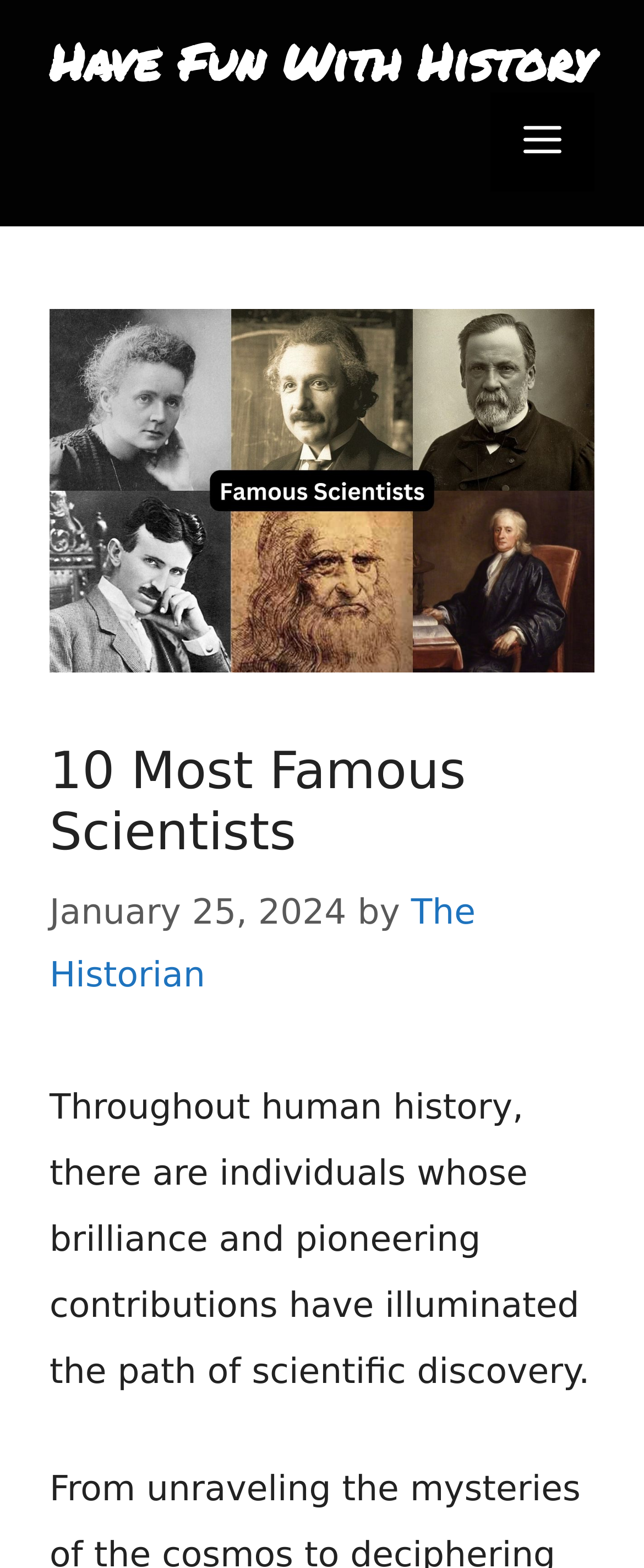What is the main idea of the article?
Refer to the screenshot and respond with a concise word or phrase.

Scientific discovery